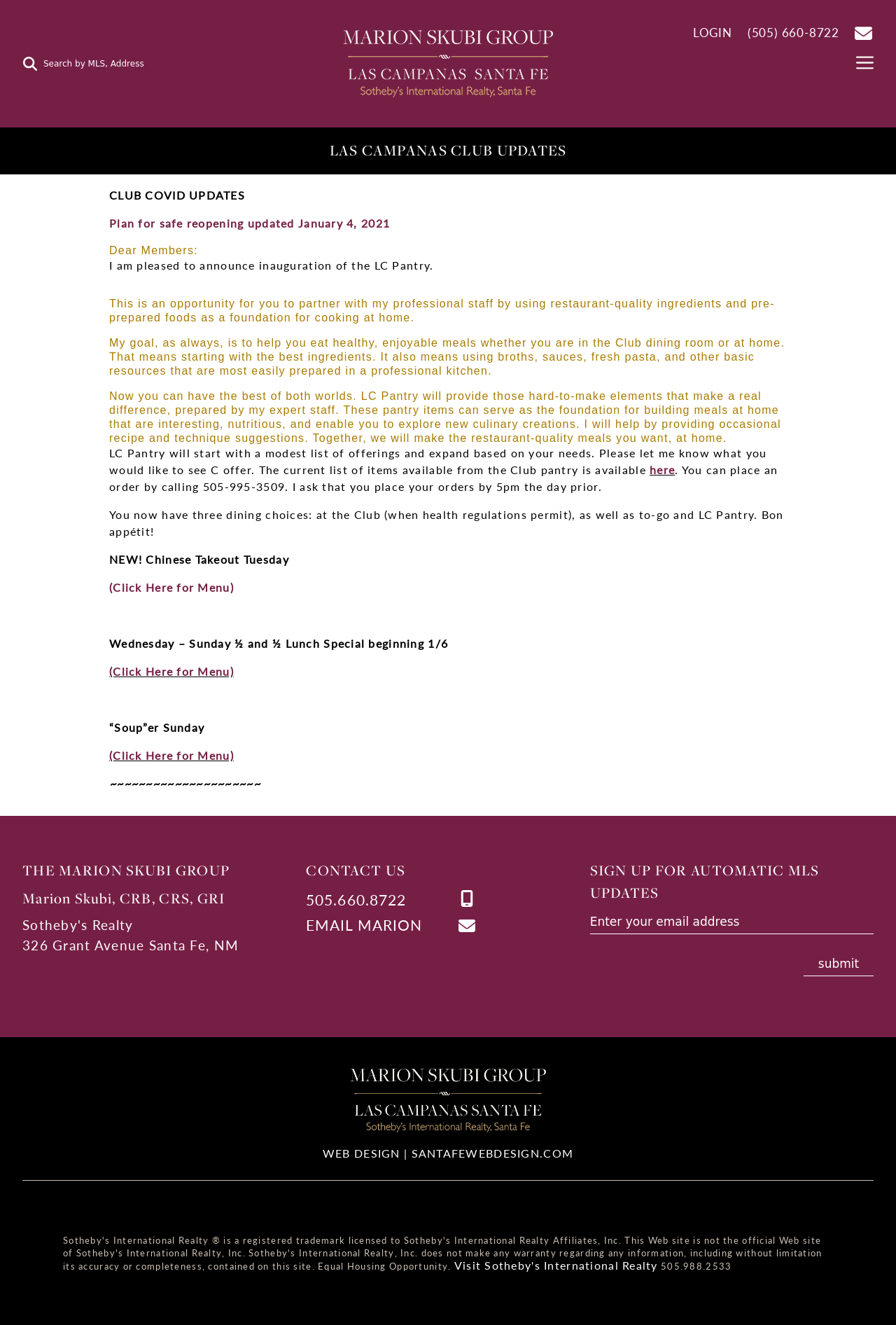Identify the bounding box coordinates of the region that should be clicked to execute the following instruction: "Call Us at 505-660-8722".

[0.821, 0.017, 0.937, 0.031]